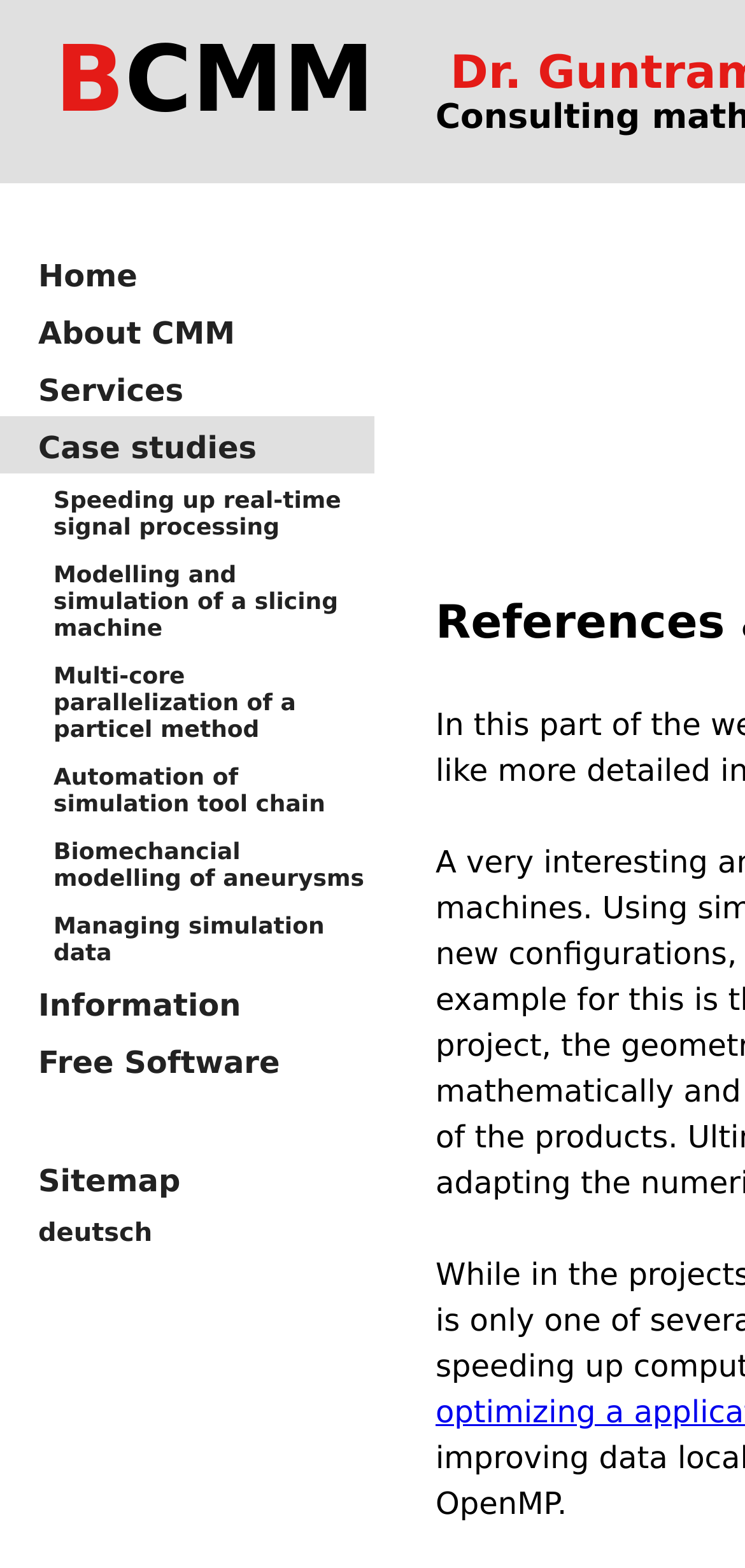Locate the UI element described by Automation of simulation tool chain in the provided webpage screenshot. Return the bounding box coordinates in the format (top-left x, top-left y, bottom-right x, bottom-right y), ensuring all values are between 0 and 1.

[0.021, 0.478, 0.503, 0.526]